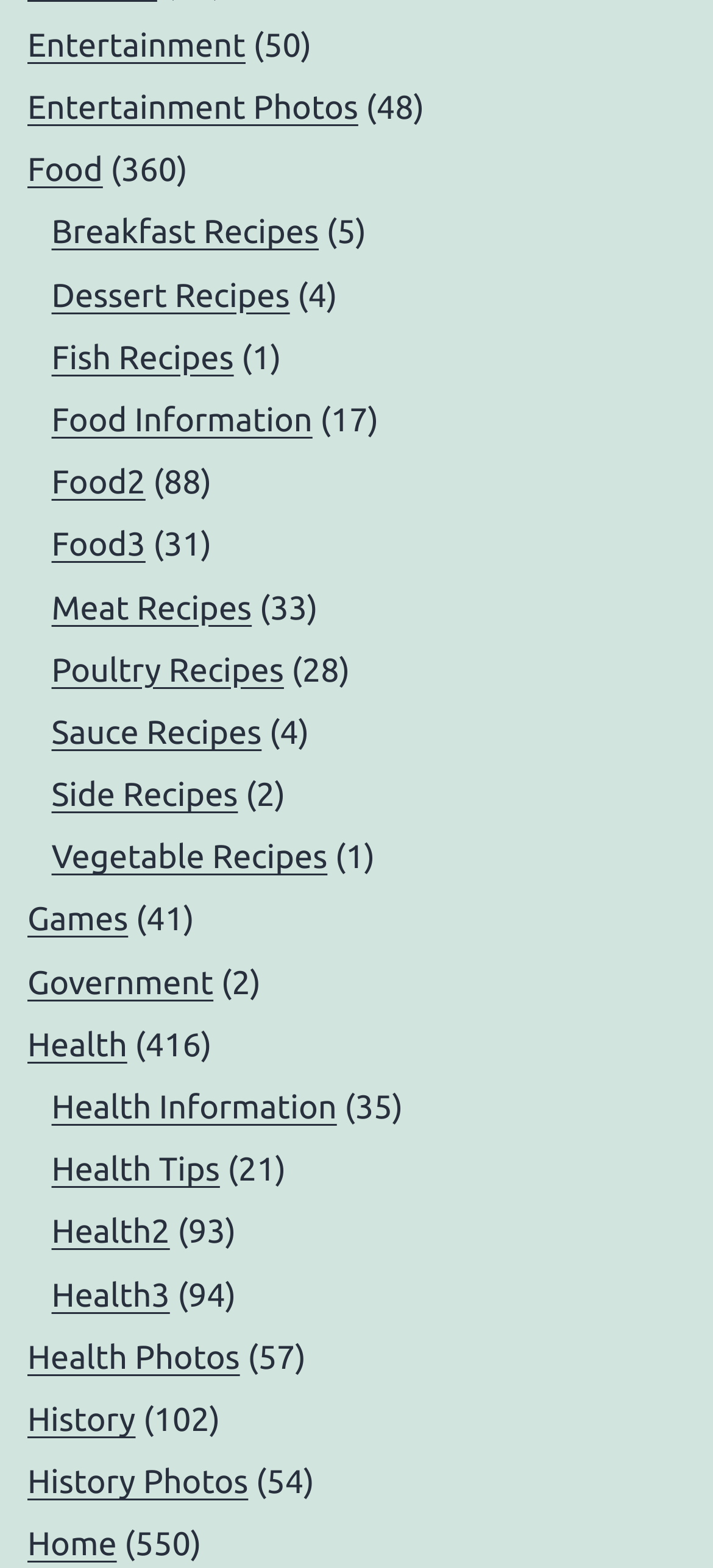How many food categories are there?
Give a thorough and detailed response to the question.

I counted the number of links under the 'Food' category, which are 'Breakfast Recipes', 'Dessert Recipes', 'Fish Recipes', 'Food Information', 'Food2', 'Food3', 'Meat Recipes', 'Poultry Recipes', 'Sauce Recipes', 'Side Recipes', 'Vegetable Recipes'. There are 12 links in total.